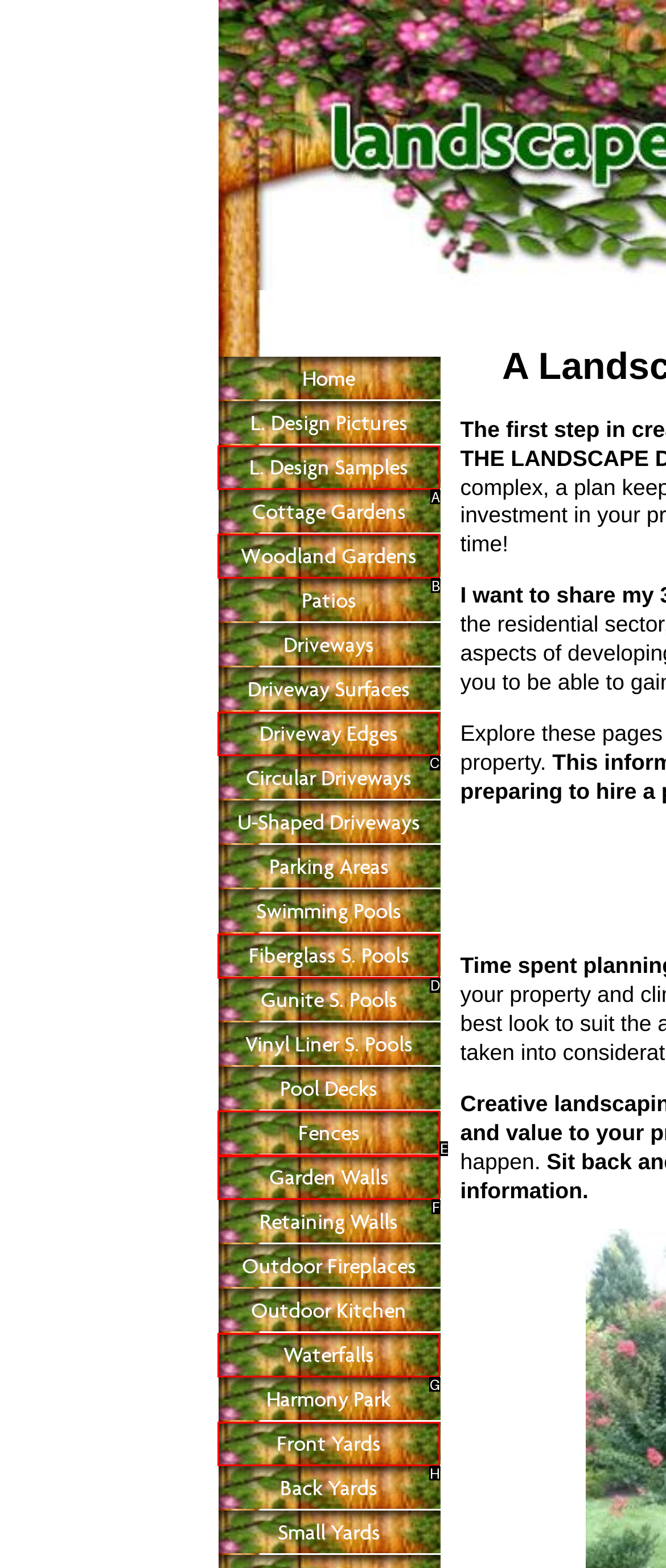Select the correct option from the given choices to perform this task: Learn about Driveway Edges. Provide the letter of that option.

C